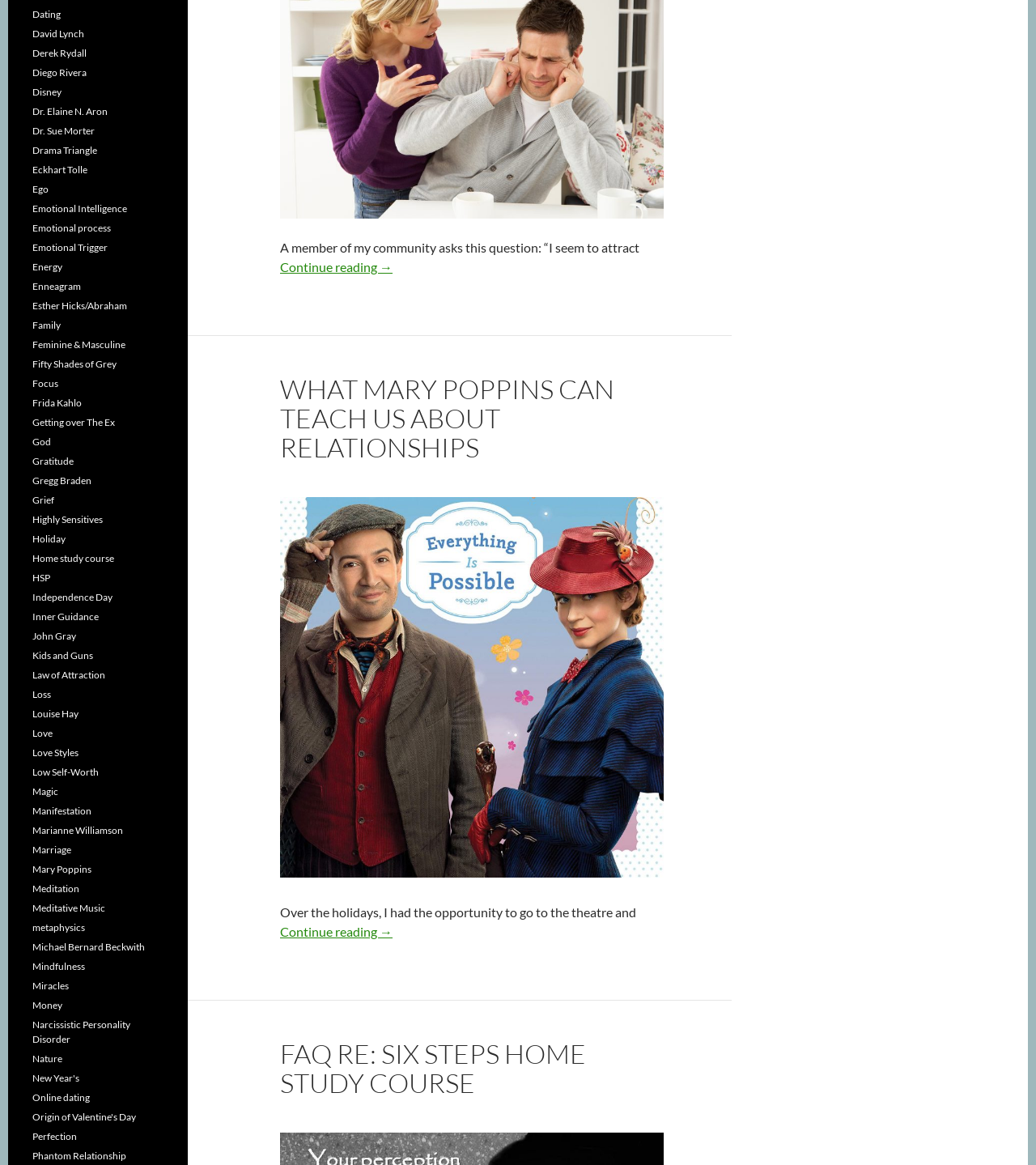Please identify the bounding box coordinates of where to click in order to follow the instruction: "Read the article 'WHAT MARY POPPINS CAN TEACH US ABOUT RELATIONSHIPS'".

[0.27, 0.322, 0.641, 0.397]